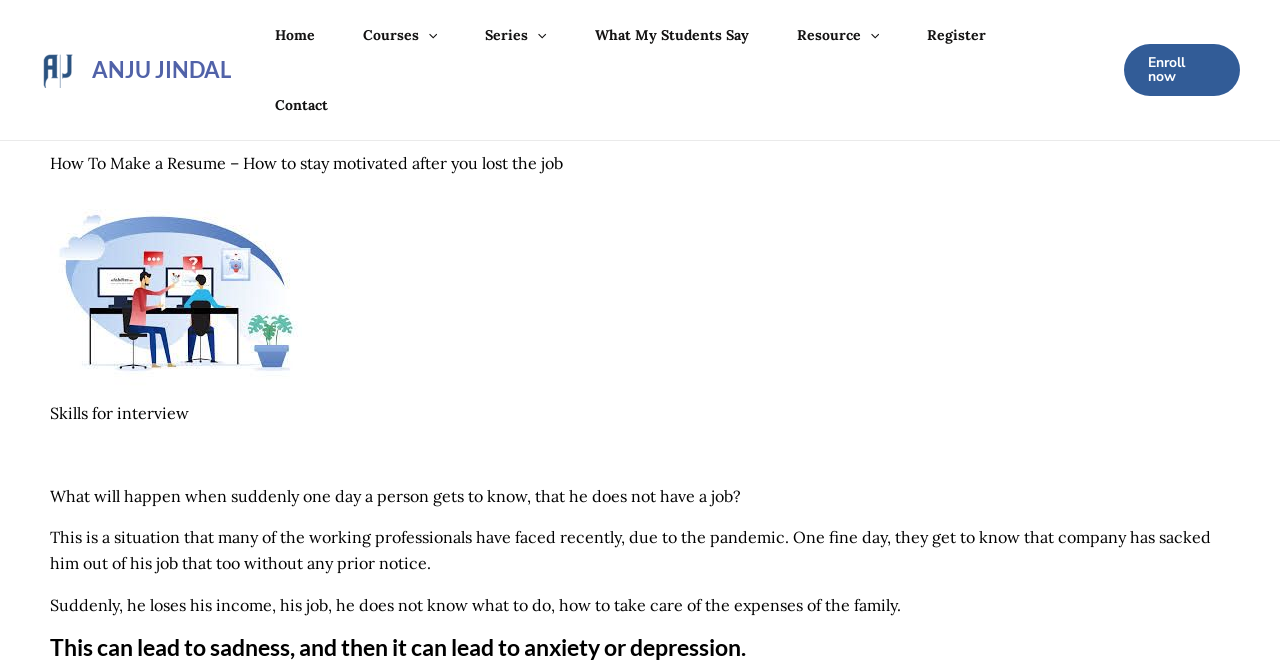What is the topic of the image on the webpage?
Please provide a comprehensive answer based on the contents of the image.

The image on the webpage is described as 'How To Make a Resume', which suggests that the topic of the image is related to making a resume.